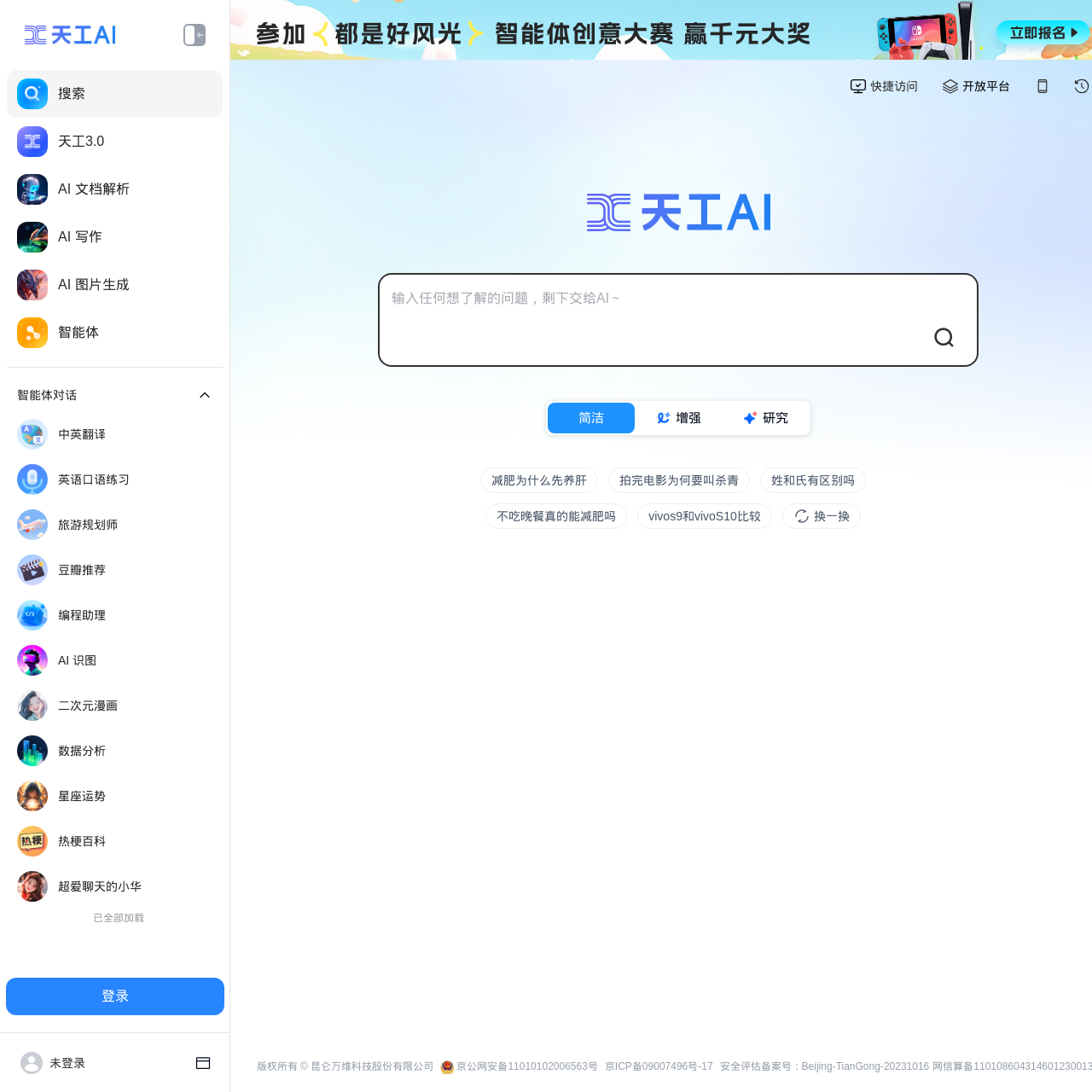Find the bounding box coordinates of the element you need to click on to perform this action: 'Access the open platform'. The coordinates should be represented by four float values between 0 and 1, in the format [left, top, right, bottom].

[0.881, 0.073, 0.925, 0.085]